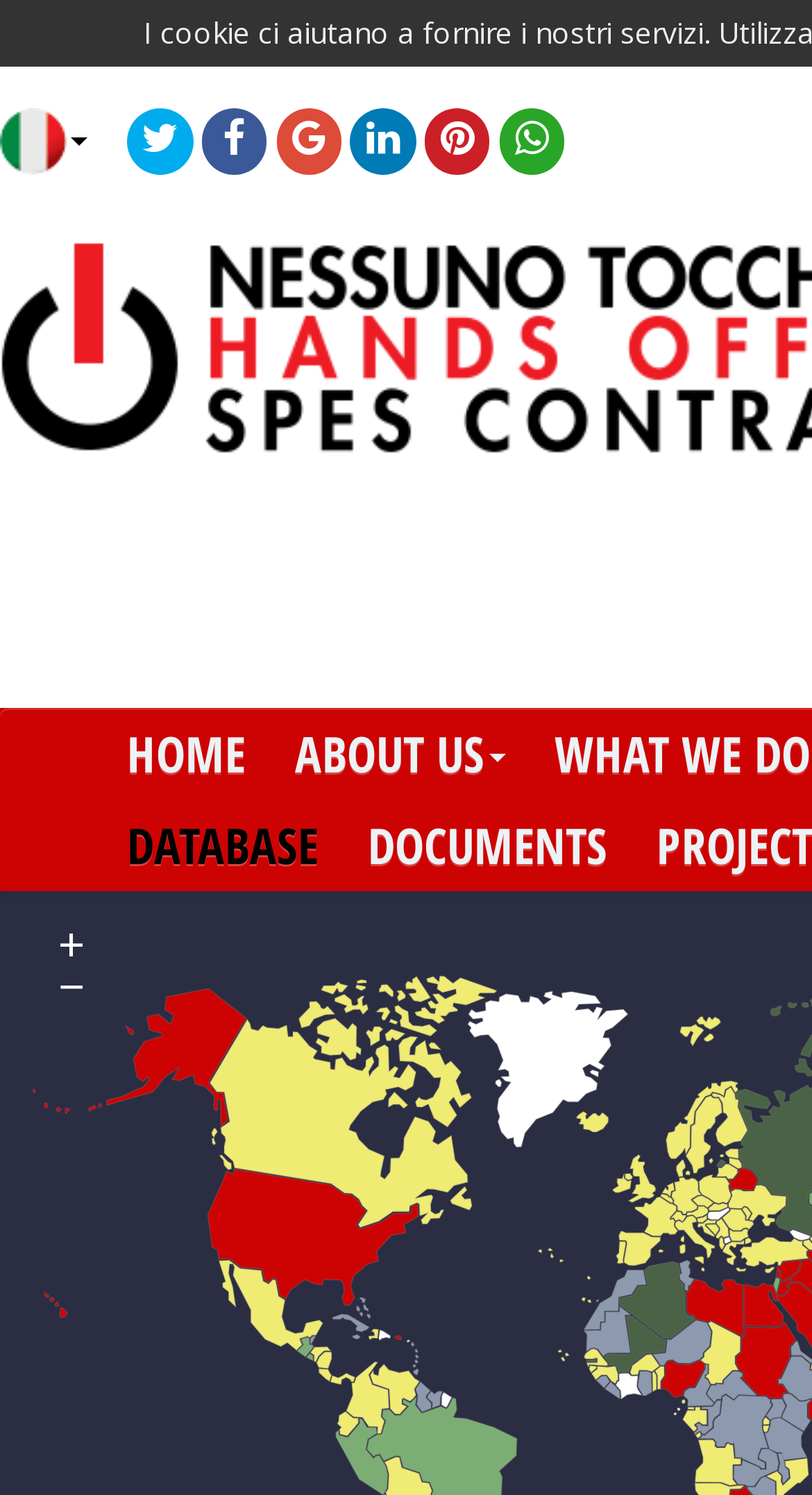Offer a thorough description of the webpage.

The webpage is titled "NTC - Bancadati" and has a navigation menu at the top, consisting of 7 icons represented by Unicode characters, aligned horizontally and evenly spaced. Below the icons, there are 4 main links: "HOME", "ABOUT US", "DATABASE", and "DOCUMENTS", arranged horizontally and centered on the page. The "ABOUT US" link is a dropdown menu.

On the top-right corner, there is a button with no text, which has a popup menu. Additionally, there are two static text elements, "+" and "−", positioned vertically on the right side of the page, near the bottom.